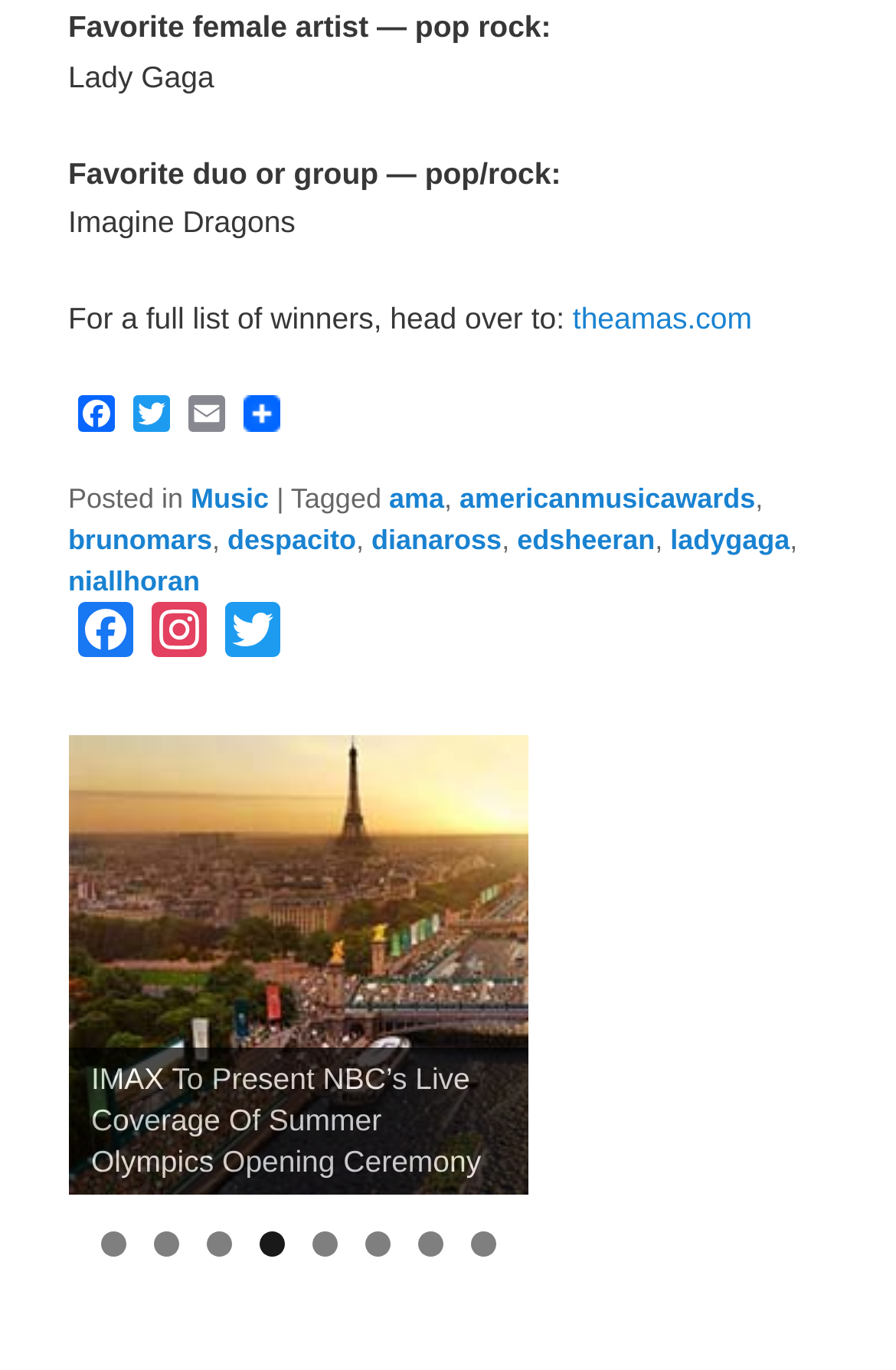How many social media links are there in the footer?
Please give a well-detailed answer to the question.

In the footer section, there are three social media links: Facebook, Instagram, and Twitter. Therefore, the answer is 3.